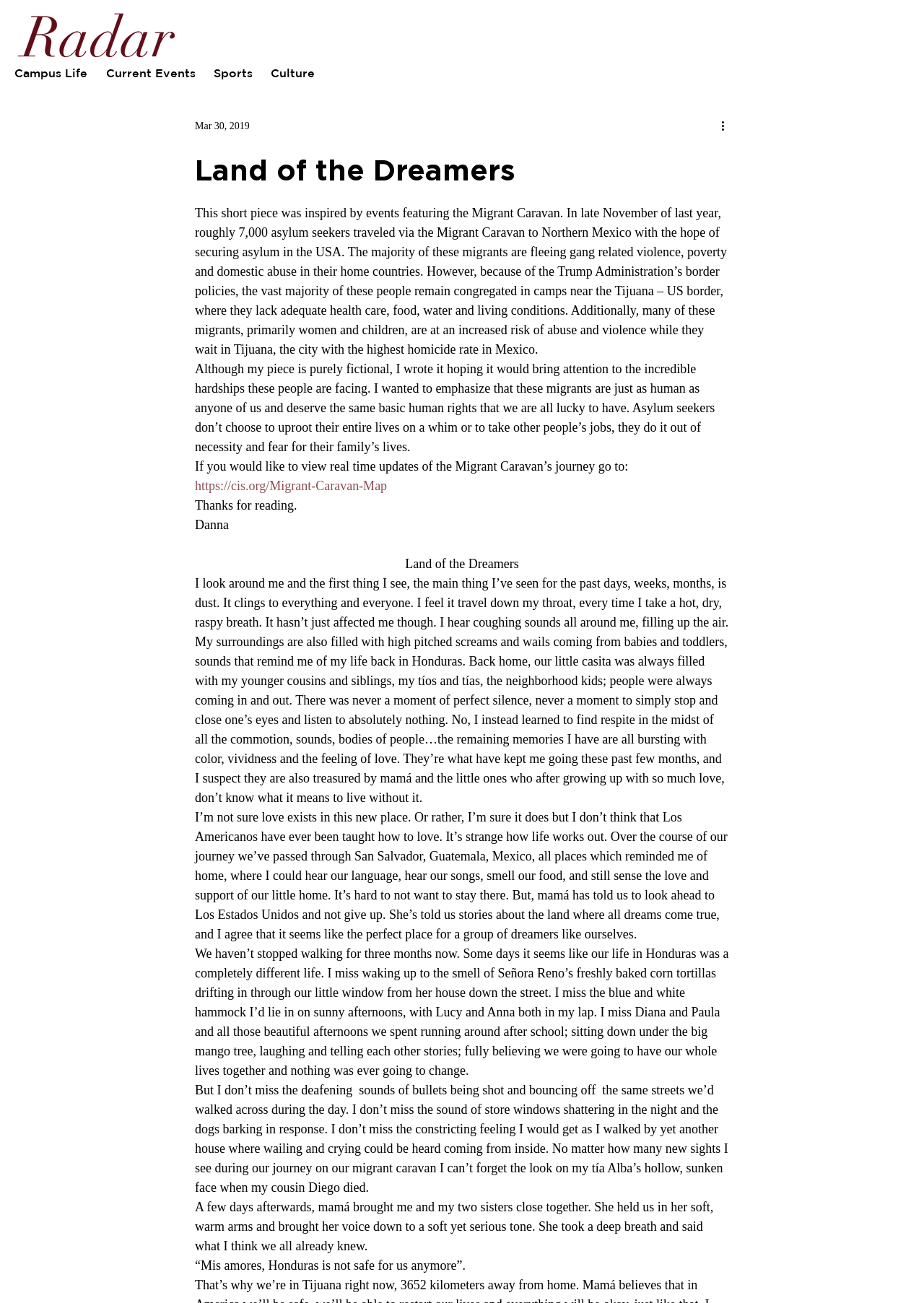Find the bounding box coordinates of the UI element according to this description: "alt="spot_img"".

None